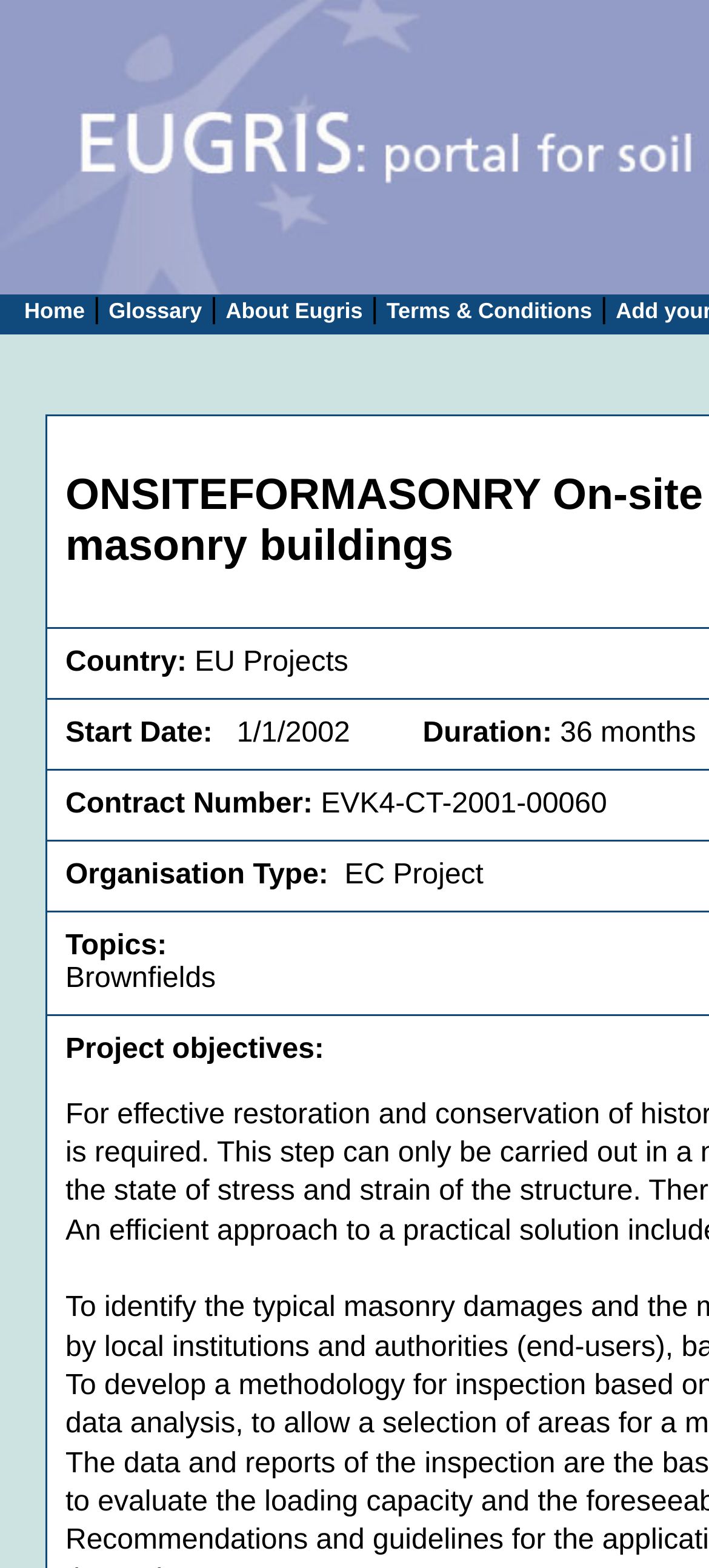What is the last menu item?
Look at the image and answer the question with a single word or phrase.

Terms & Conditions